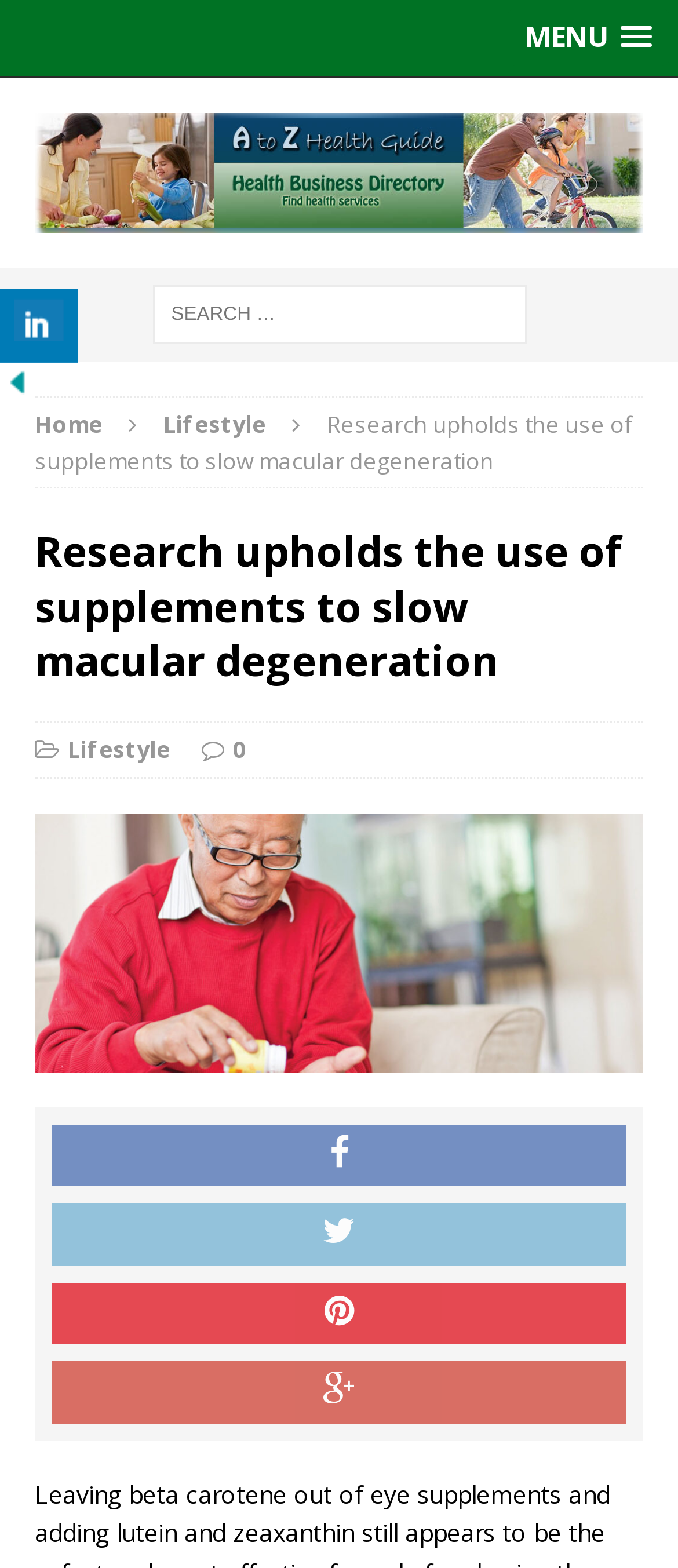What is the main topic of this webpage?
Refer to the image and provide a detailed answer to the question.

The main topic of this webpage is macular degeneration, which can be inferred from the title 'Research upholds the use of supplements to slow macular degeneration' and the content of the webpage.